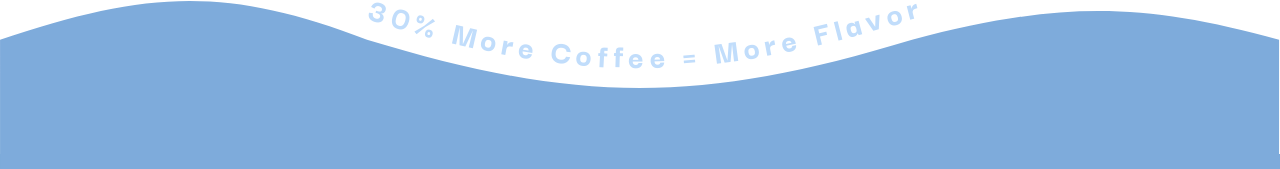What is the purpose of the image?
Examine the image and provide an in-depth answer to the question.

The caption suggests that the image serves as an 'engaging promotional element', which implies that its purpose is to promote a product or service, likely highlighting its enhanced taste experience.